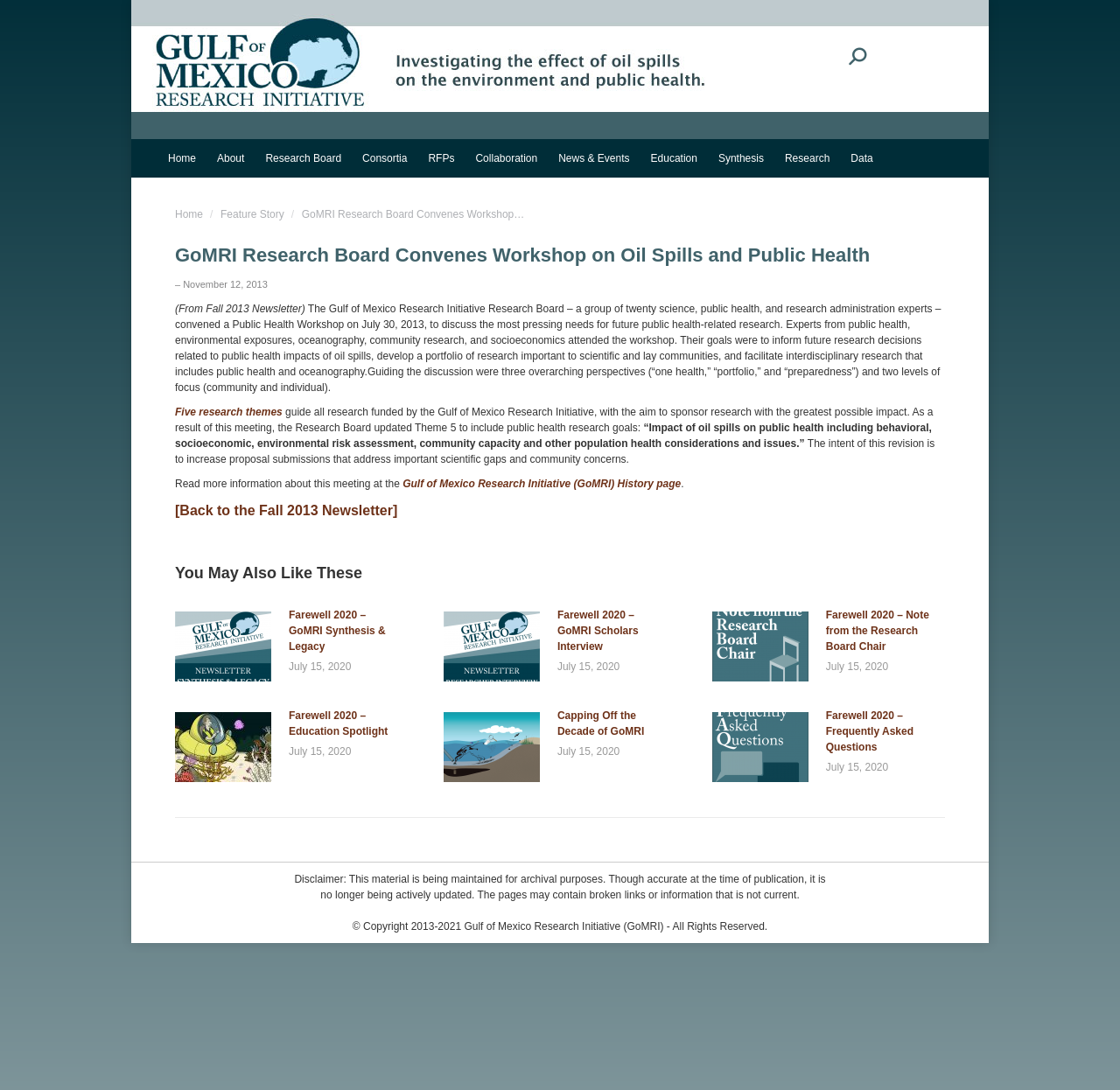Give a concise answer of one word or phrase to the question: 
What is the name of the initiative mentioned in the article?

Gulf of Mexico Research Initiative